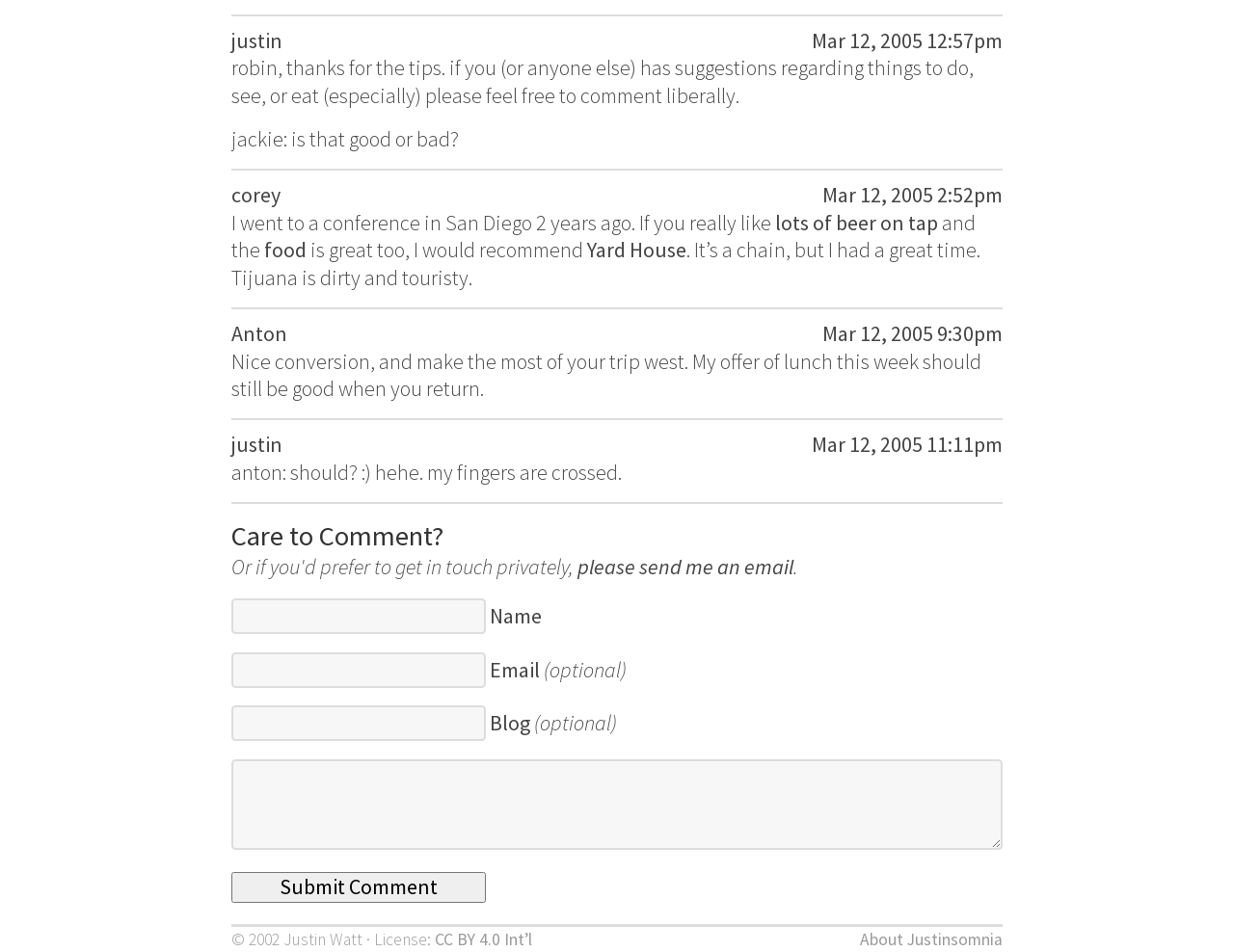Please reply to the following question with a single word or a short phrase:
How many comments are there in this blog post?

5